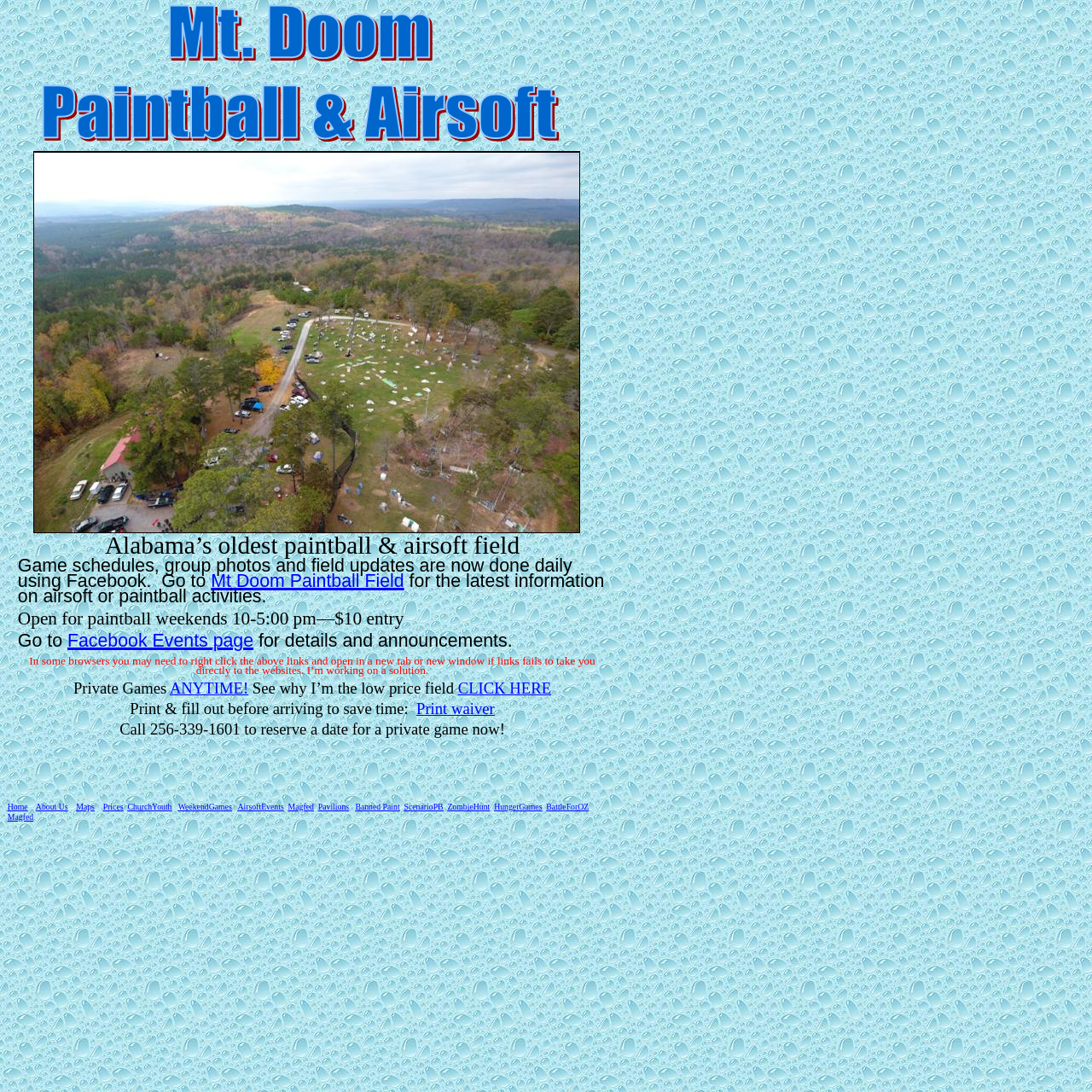Please specify the bounding box coordinates of the region to click in order to perform the following instruction: "Print and fill out the waiver".

[0.381, 0.644, 0.453, 0.656]